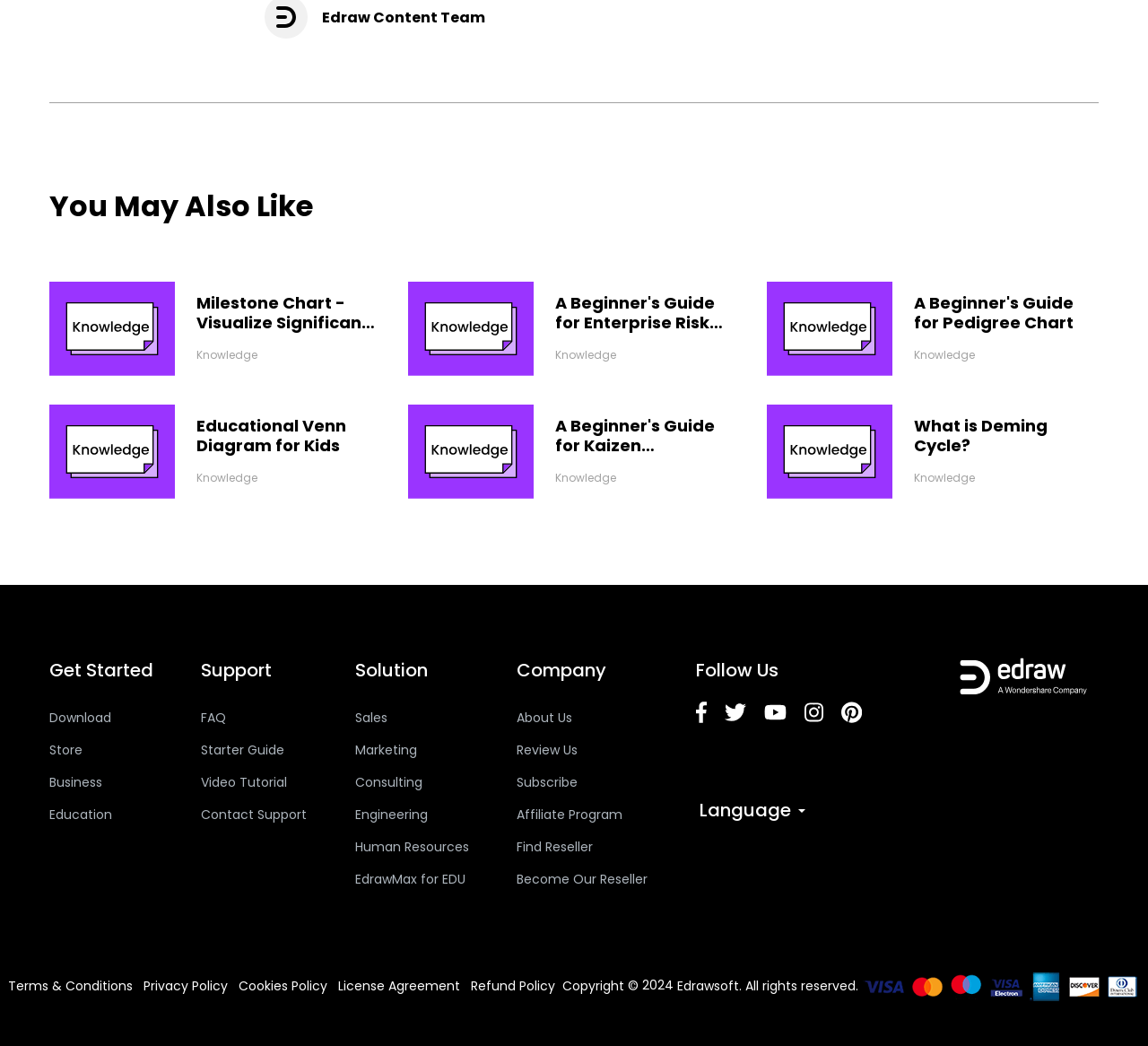Determine the bounding box coordinates of the area to click in order to meet this instruction: "Download the software".

[0.043, 0.67, 0.134, 0.701]